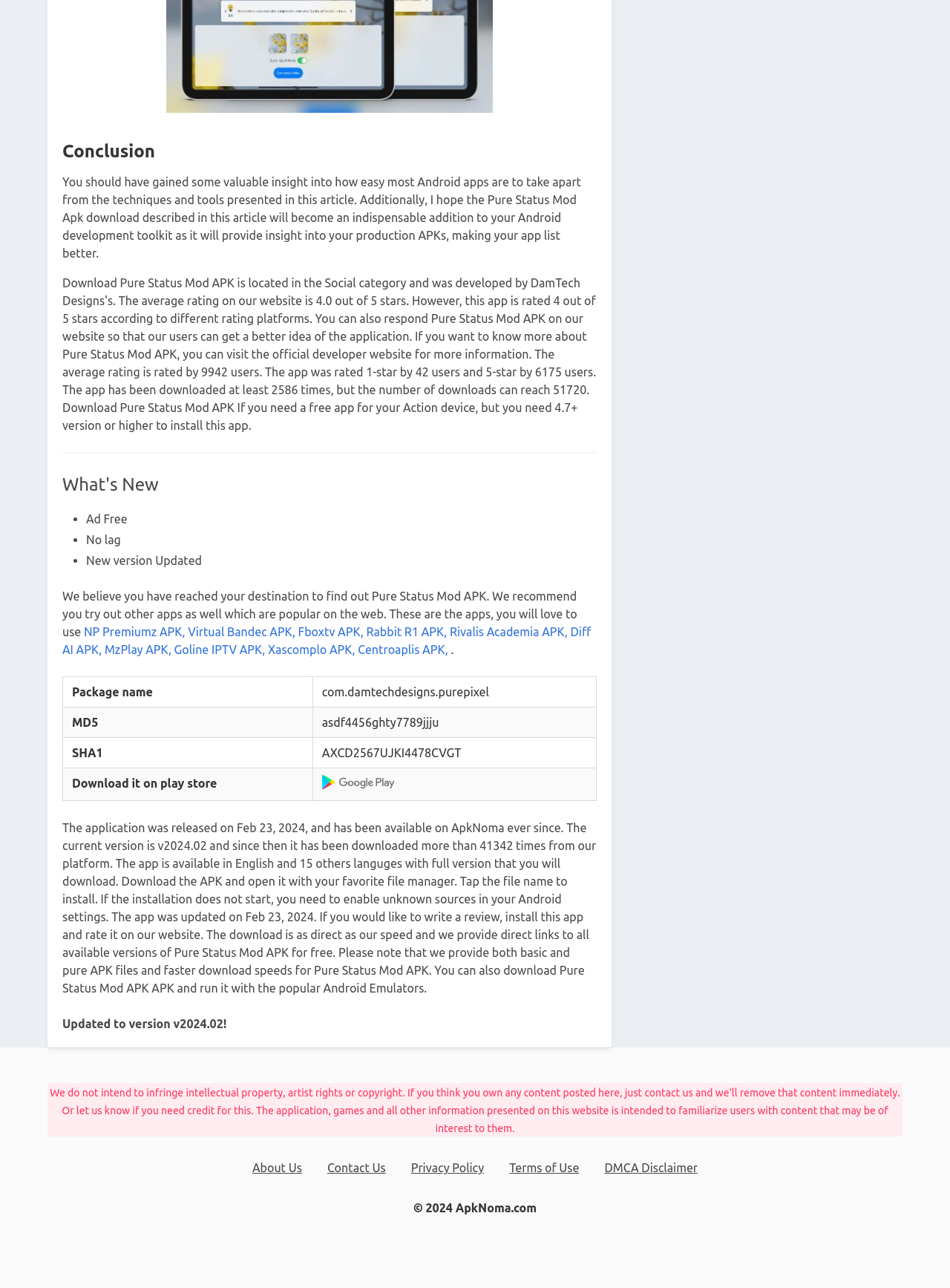Use a single word or phrase to respond to the question:
What is the version of the app?

v2024.02